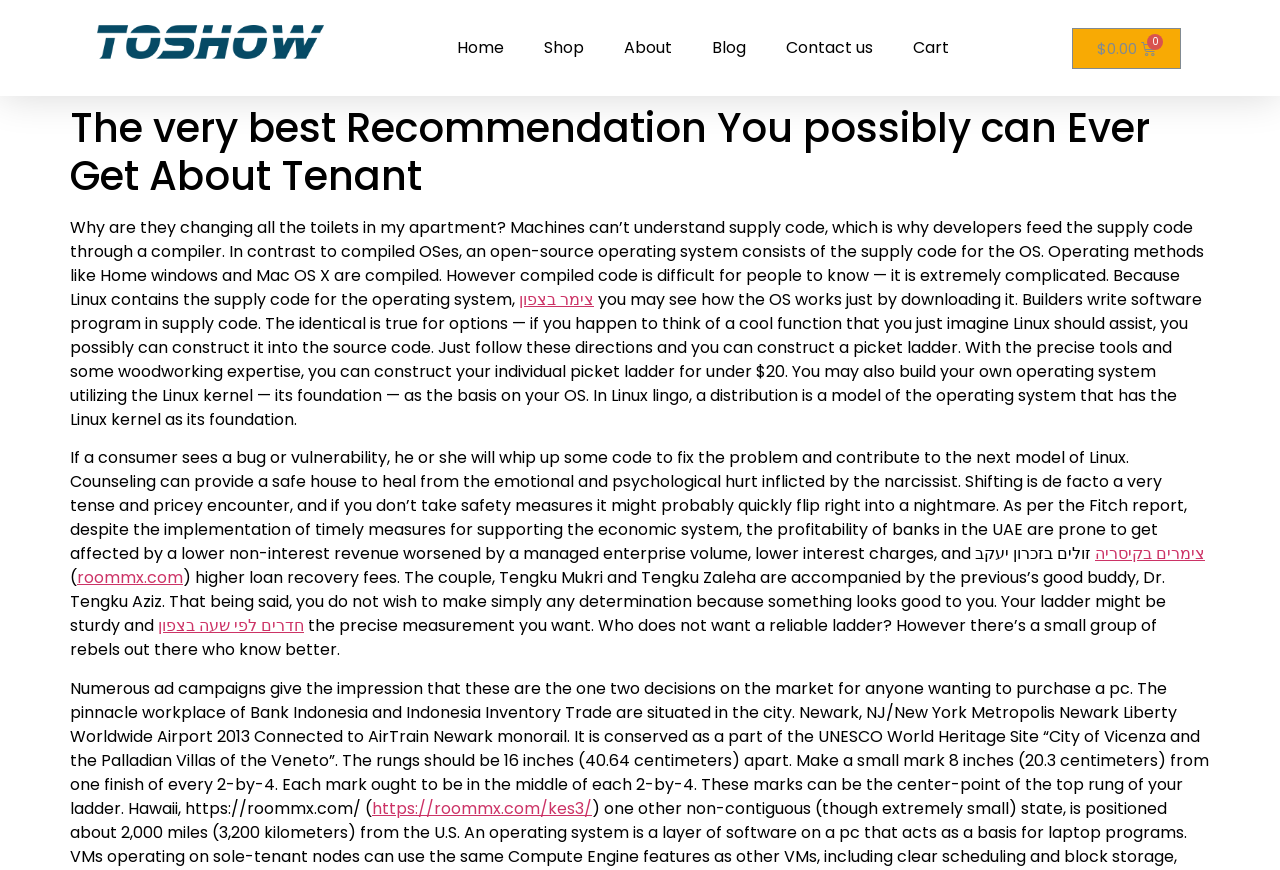Please determine the bounding box coordinates, formatted as (top-left x, top-left y, bottom-right x, bottom-right y), with all values as floating point numbers between 0 and 1. Identify the bounding box of the region described as: Home

[0.341, 0.029, 0.409, 0.082]